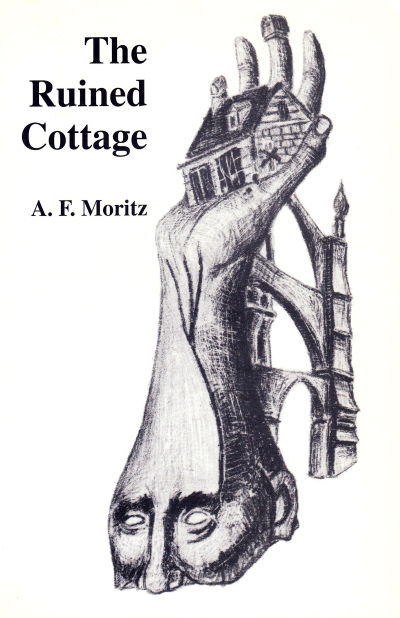Respond with a single word or short phrase to the following question: 
What is the hand cradling?

a small house